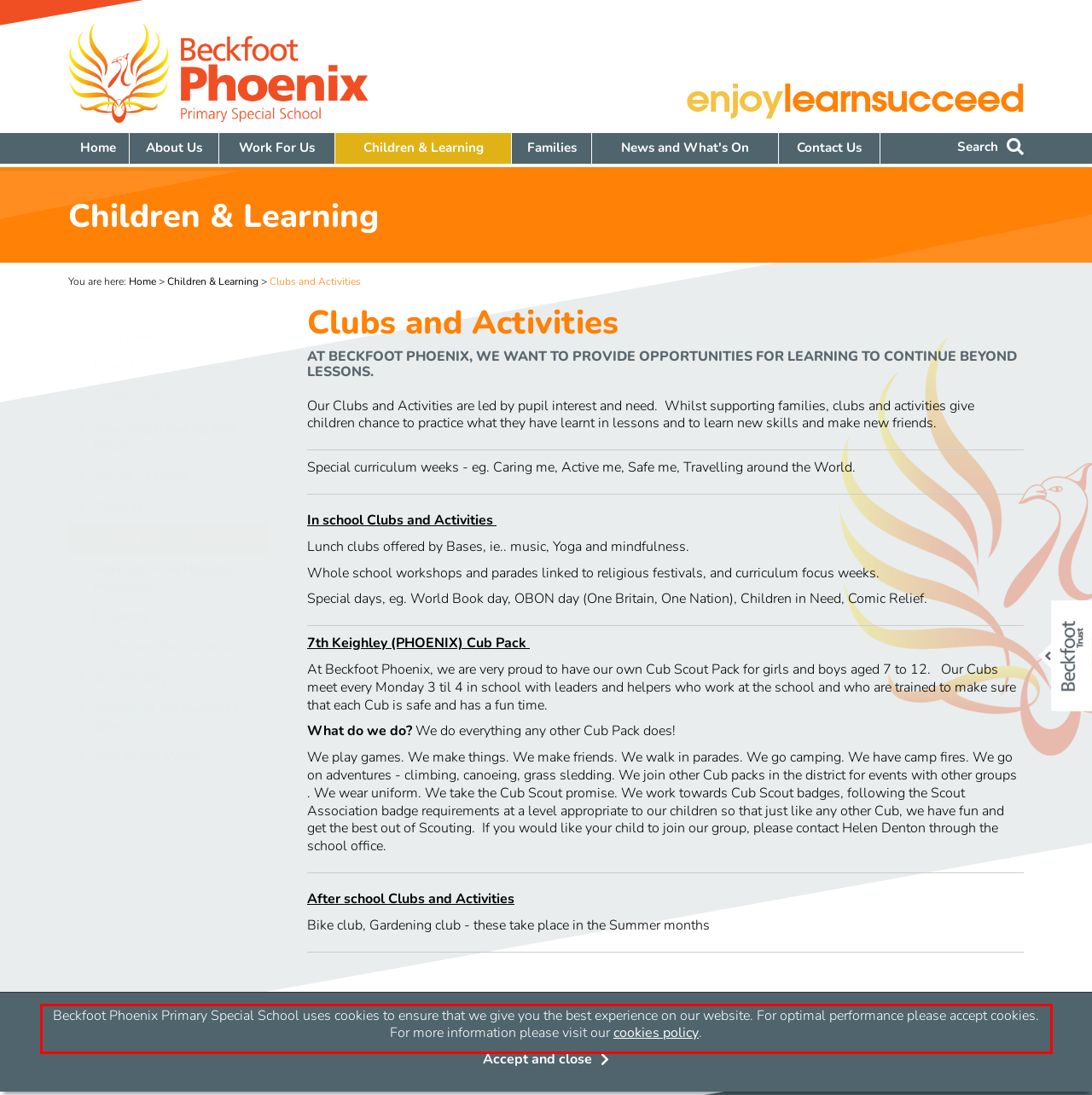Analyze the red bounding box in the provided webpage screenshot and generate the text content contained within.

Beckfoot Phoenix Primary Special School uses cookies to ensure that we give you the best experience on our website. For optimal performance please accept cookies. For more information please visit our cookies policy.